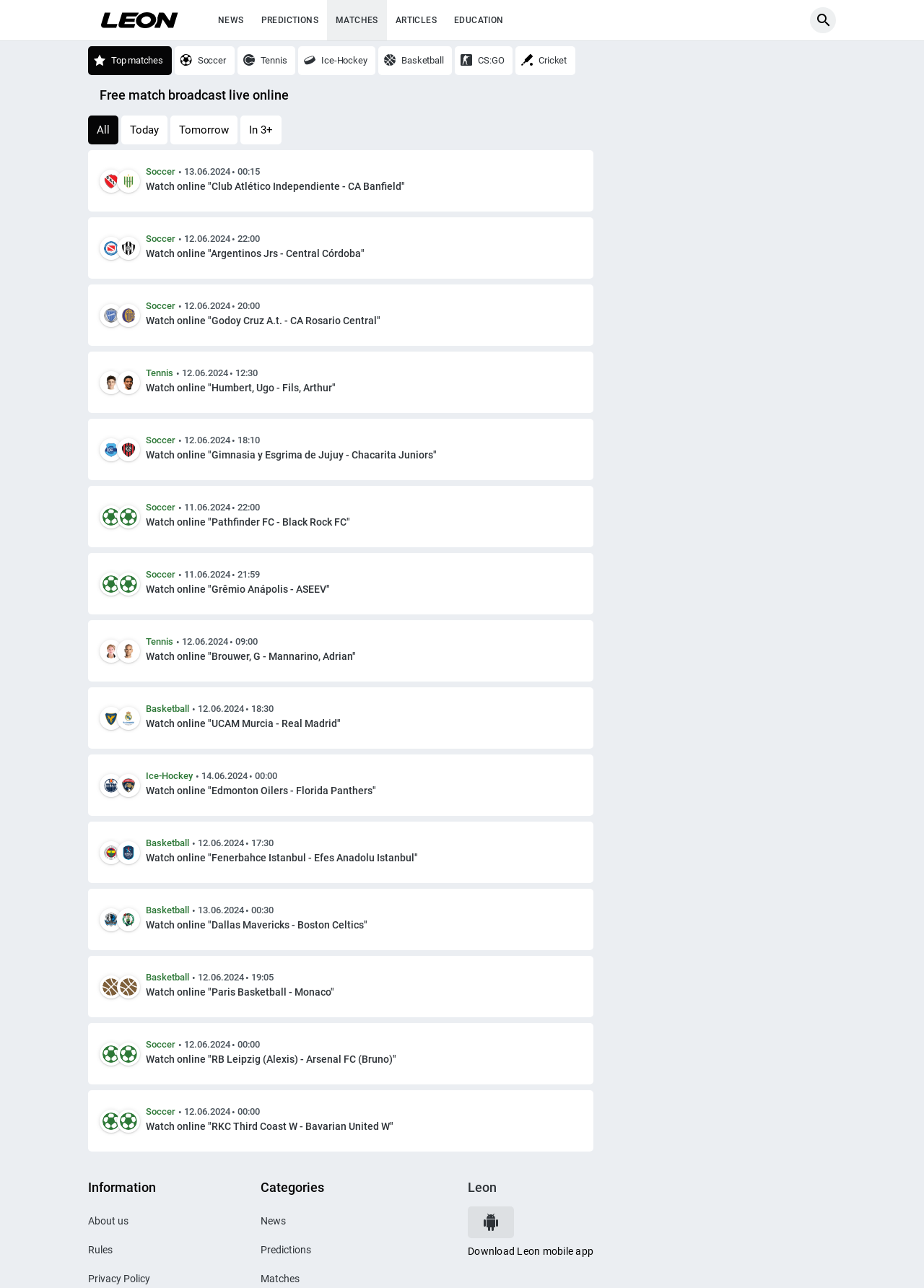Give a comprehensive overview of the webpage, including key elements.

The webpage appears to be a sports-related website, specifically focused on live matches and broadcasts. At the top, there are six links: "NEWS", "PREDICTIONS", "MATCHES", "ARTICLES", "EDUCATION", and another "MATCHES" link. Below these links, there are seven more links: "Top matches", "Soccer", "Tennis", "Ice-Hockey", "Basketball", "CS:GO", and "Cricket".

The main content of the webpage is divided into several sections, each containing information about a specific match. Each section includes the team logos, the date and time of the match, and a link to watch the match online. The teams and matches are from various sports, including soccer, tennis, basketball, and ice hockey.

On the left side of the webpage, there are several static text elements, including "All", "Today", "Tomorrow", and "In 3+". These elements seem to be filters or categories for the matches listed on the webpage.

The webpage has a total of 17 match sections, each with its own set of information and links. The matches are listed in a vertical layout, with the most recent or upcoming matches at the top.